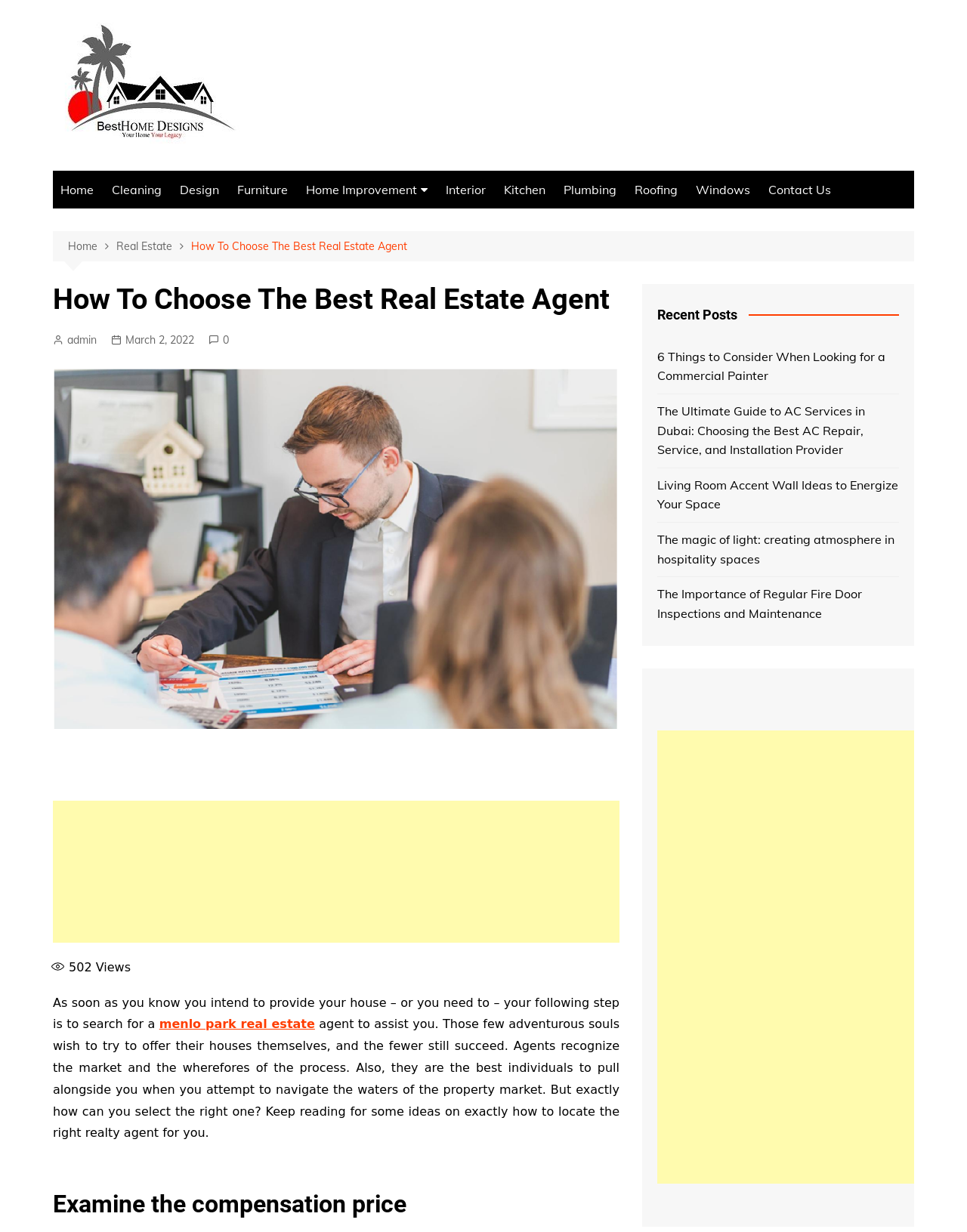What is the purpose of a real estate agent? Look at the image and give a one-word or short phrase answer.

To assist in selling a house